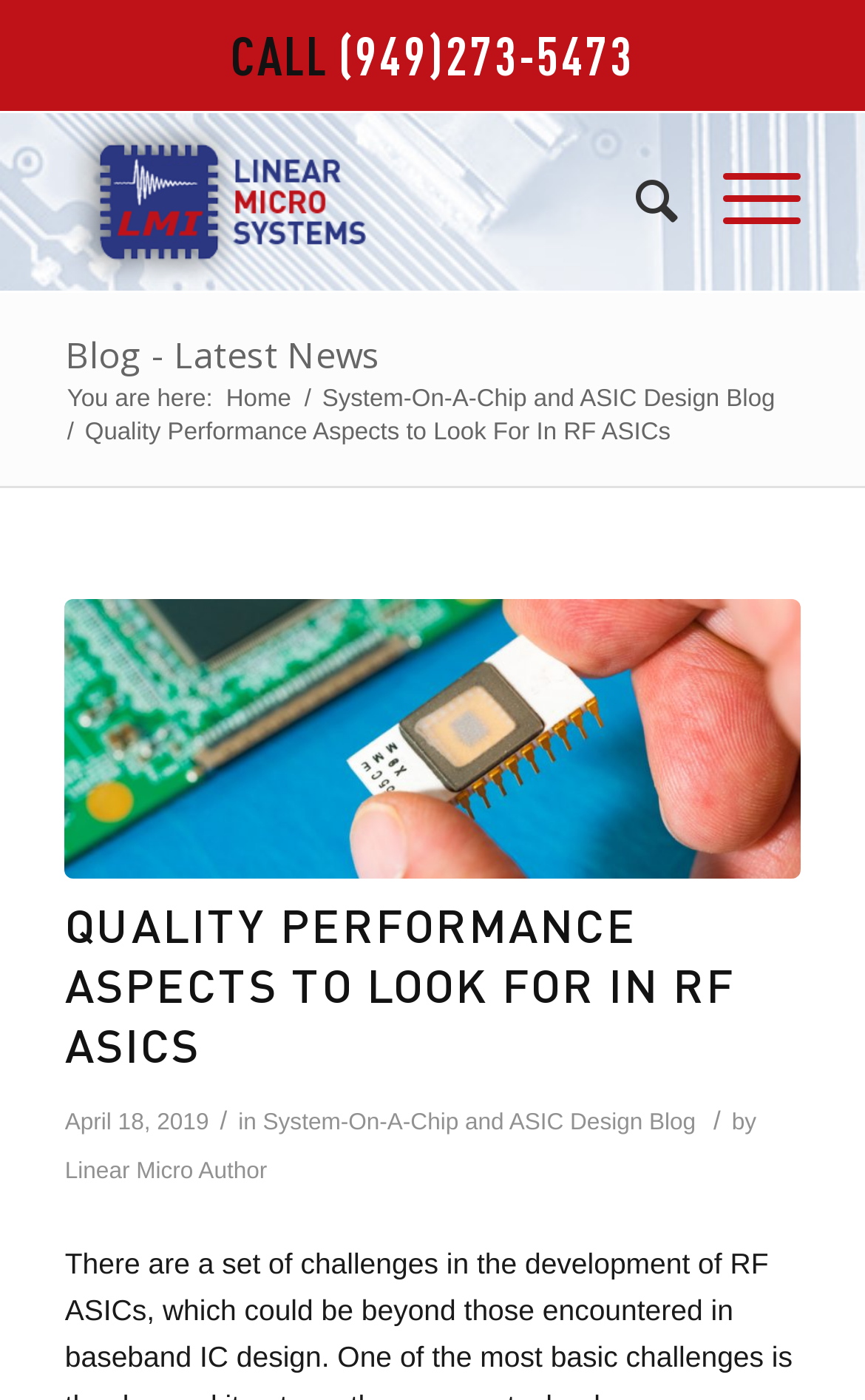Please provide a one-word or short phrase answer to the question:
Who is the author of the blog post?

Linear Micro Author